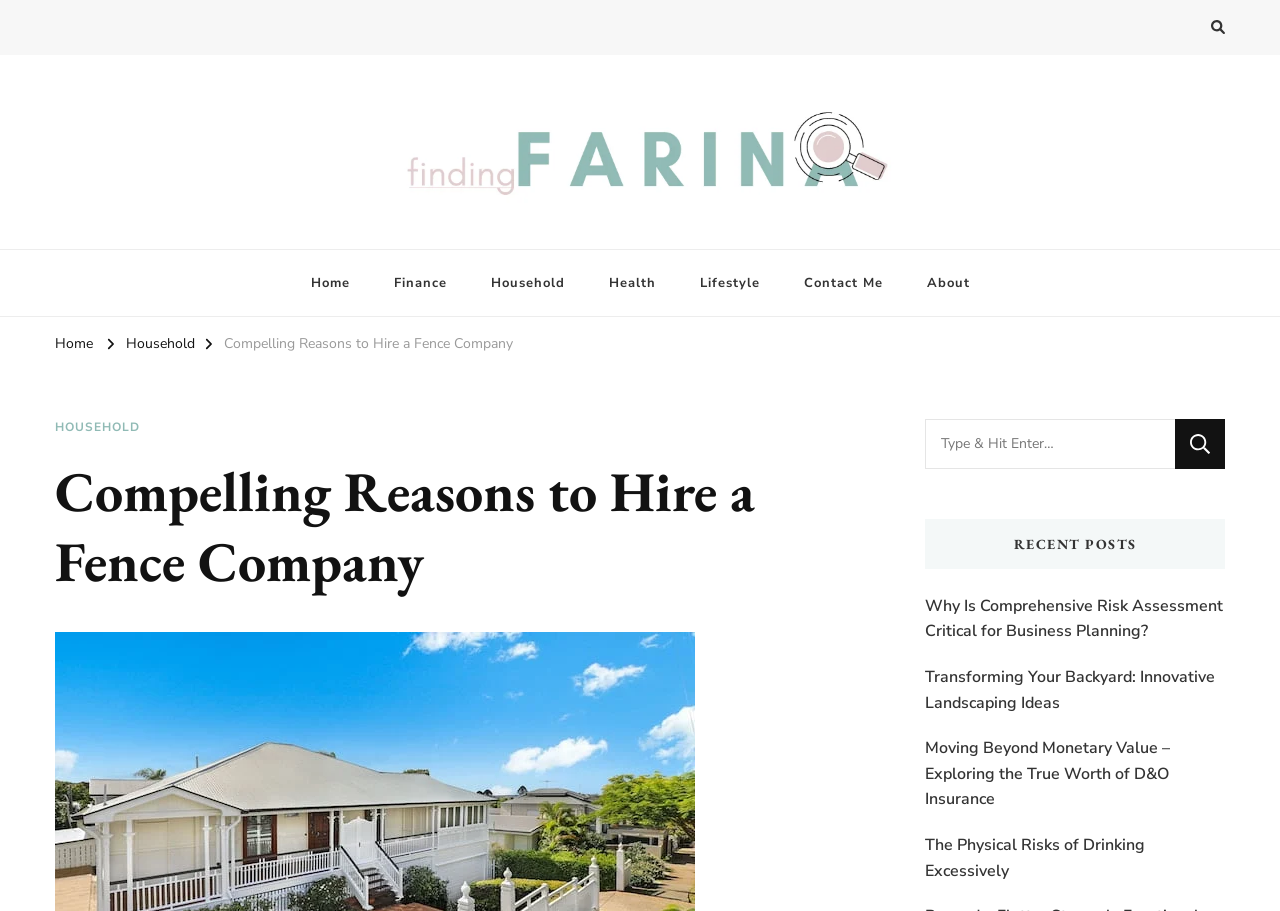Please identify the bounding box coordinates of the element I should click to complete this instruction: 'Check the 'RECENT POSTS''. The coordinates should be given as four float numbers between 0 and 1, like this: [left, top, right, bottom].

[0.723, 0.57, 0.957, 0.624]